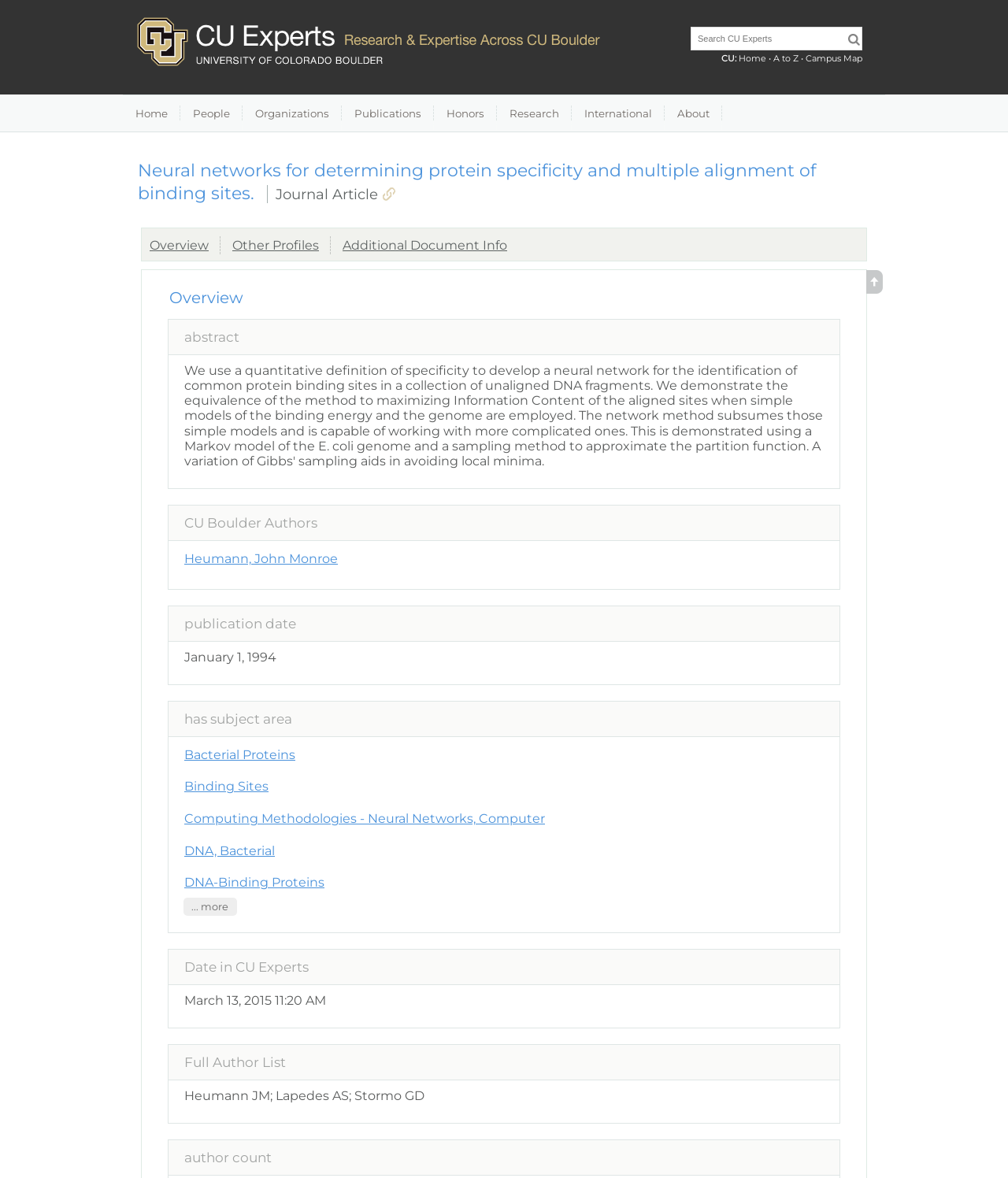What is the purpose of the textbox on the webpage?
Using the image, provide a concise answer in one word or a short phrase.

Search CU Experts